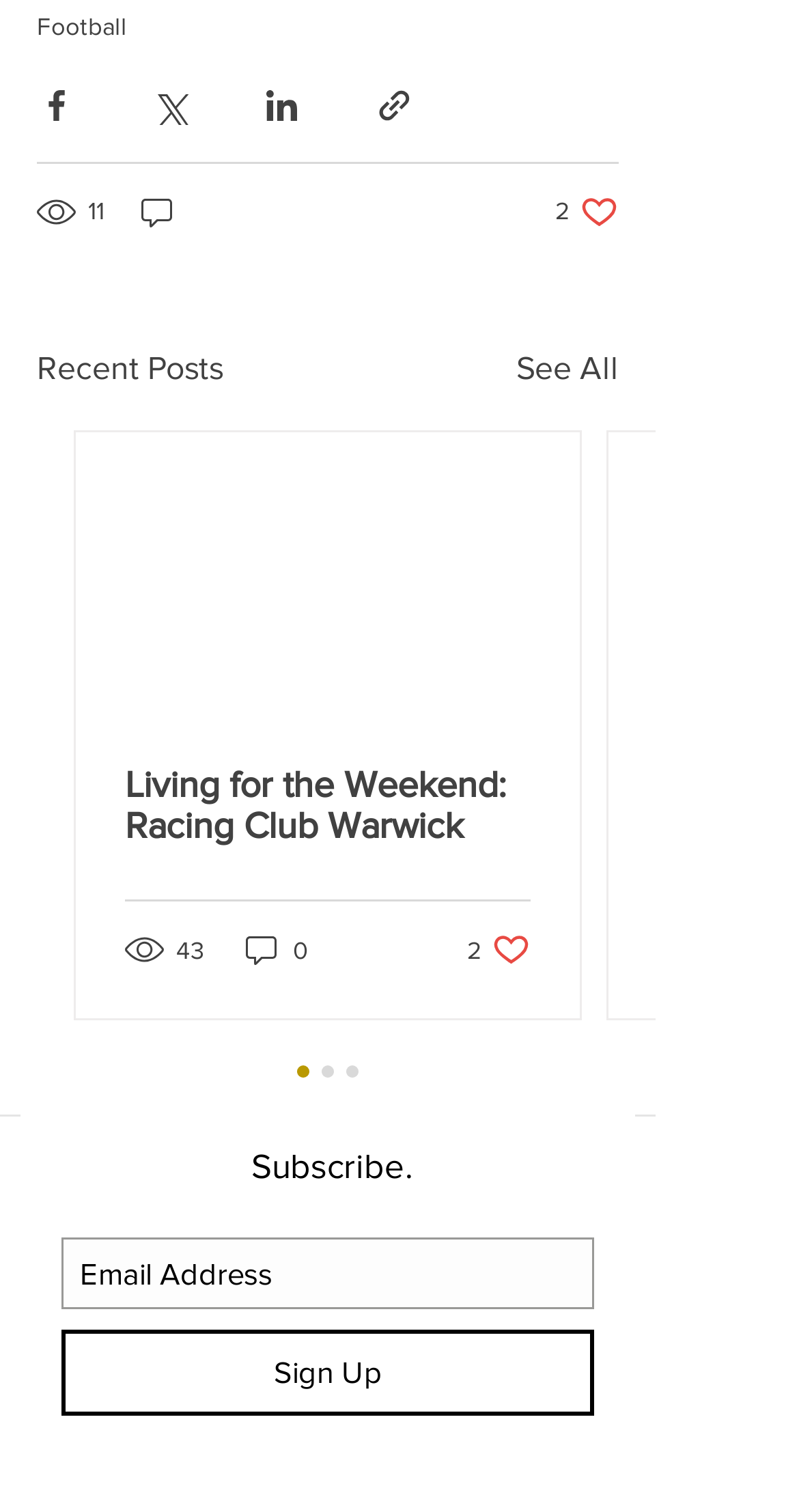What is the purpose of the textbox?
Using the visual information, answer the question in a single word or phrase.

Email Address